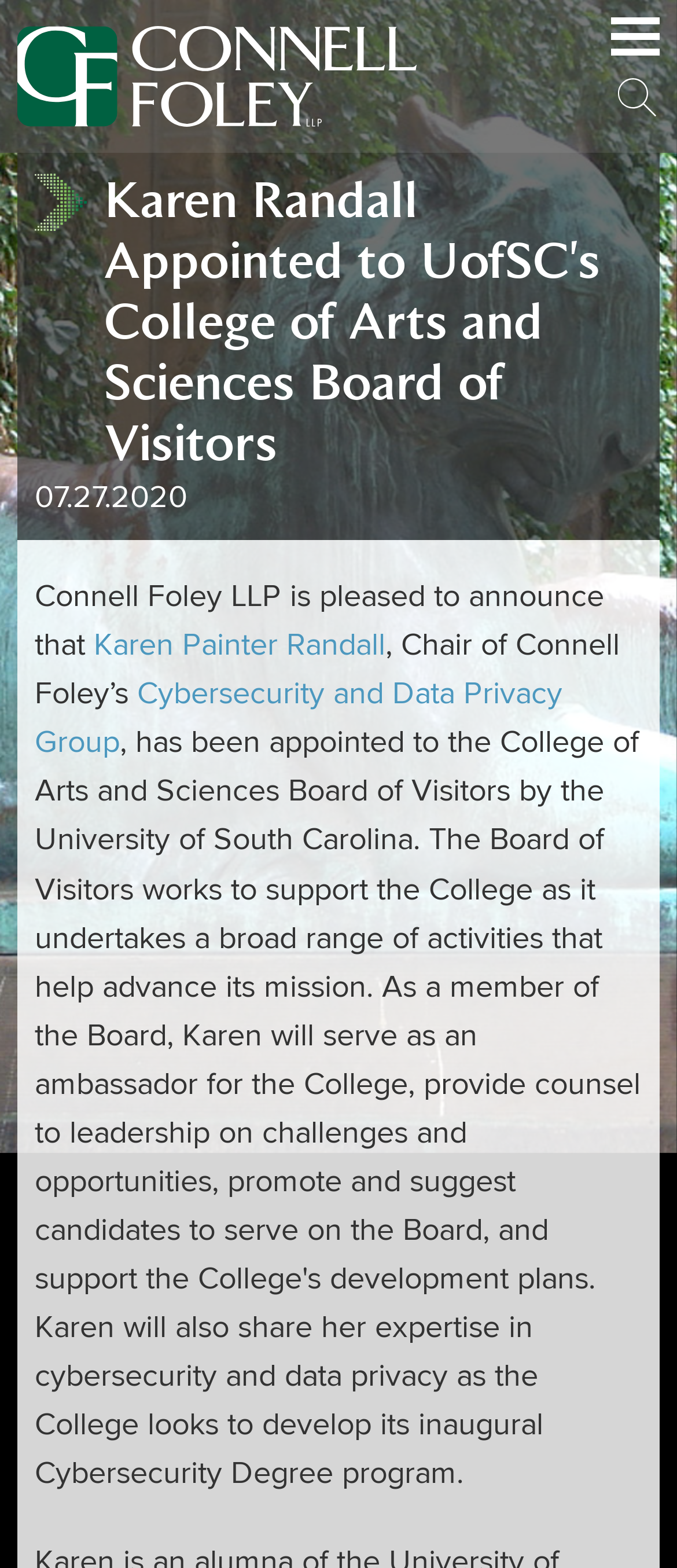Refer to the image and answer the question with as much detail as possible: What is the name of the group that Karen Painter Randall is the Chair of?

I found the answer by looking at the text content of the webpage, specifically the sentence that mentions Karen Painter Randall's role. The name 'Cybersecurity and Data Privacy Group' is mentioned as the group that she is the Chair of.